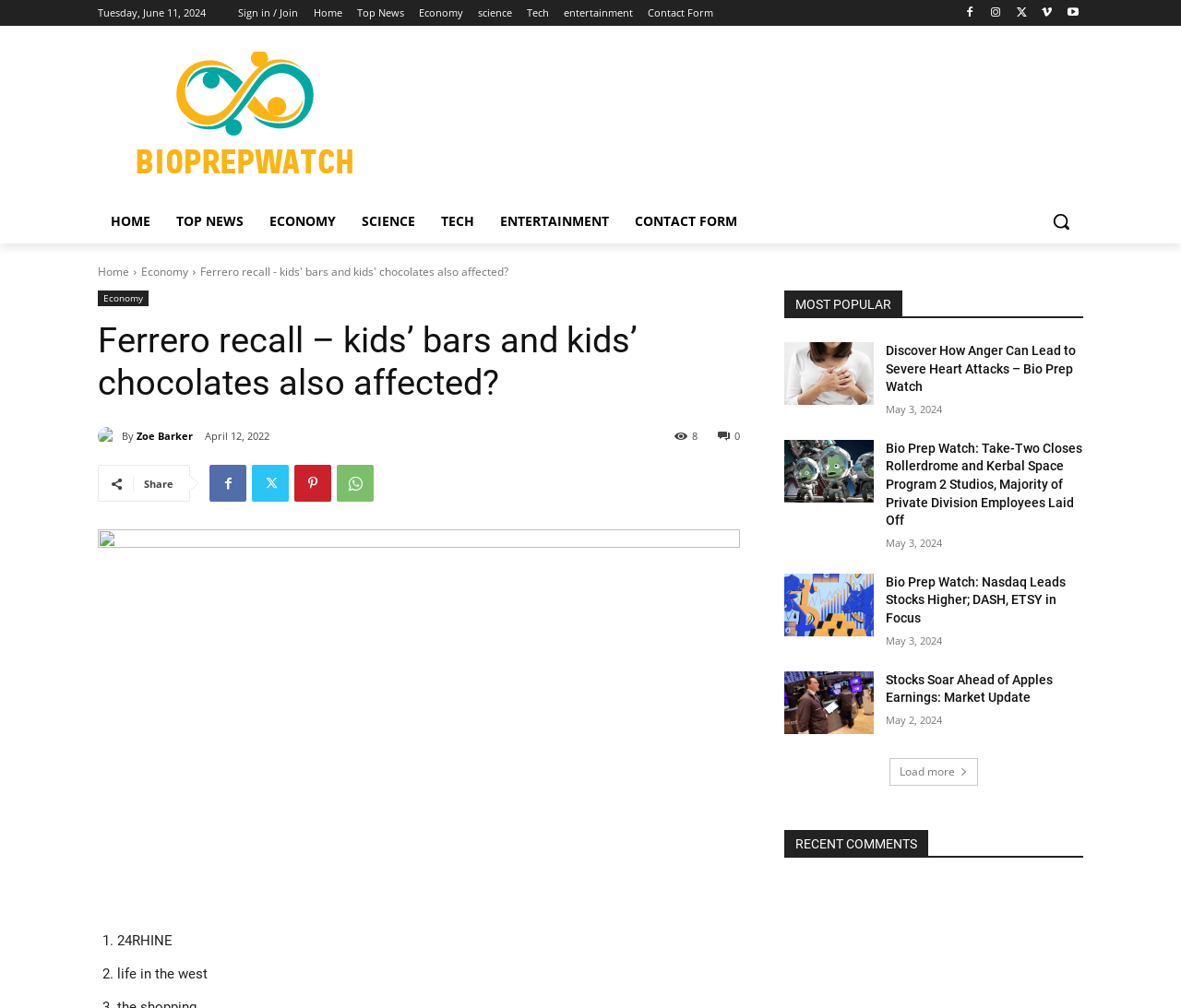What is the text of the 'Load more' button?
Please provide a single word or phrase as your answer based on the screenshot.

Load more